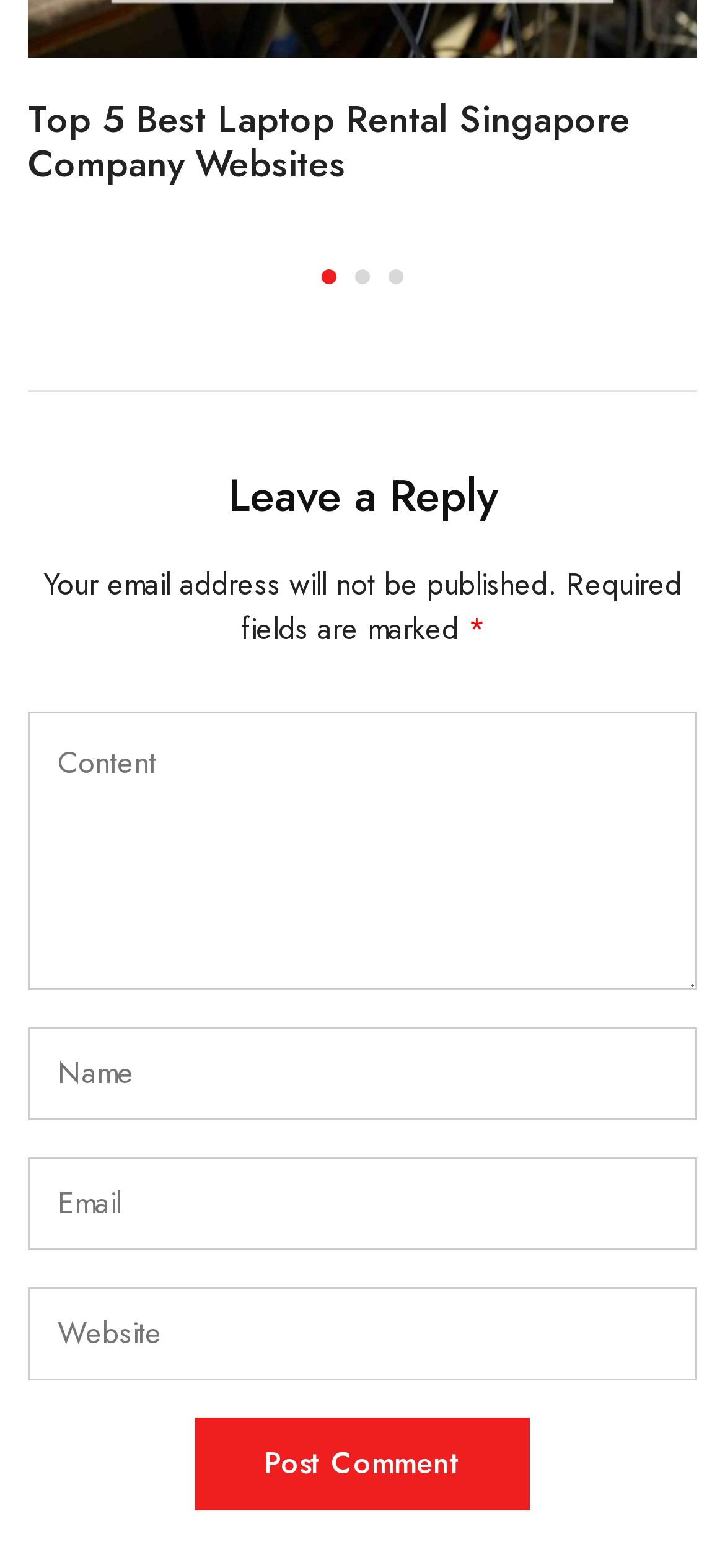What is the warning about email addresses?
Please interpret the details in the image and answer the question thoroughly.

The static text 'Your email address will not be published' is displayed on the webpage, indicating that the email address entered in the comment form will not be made publicly available.